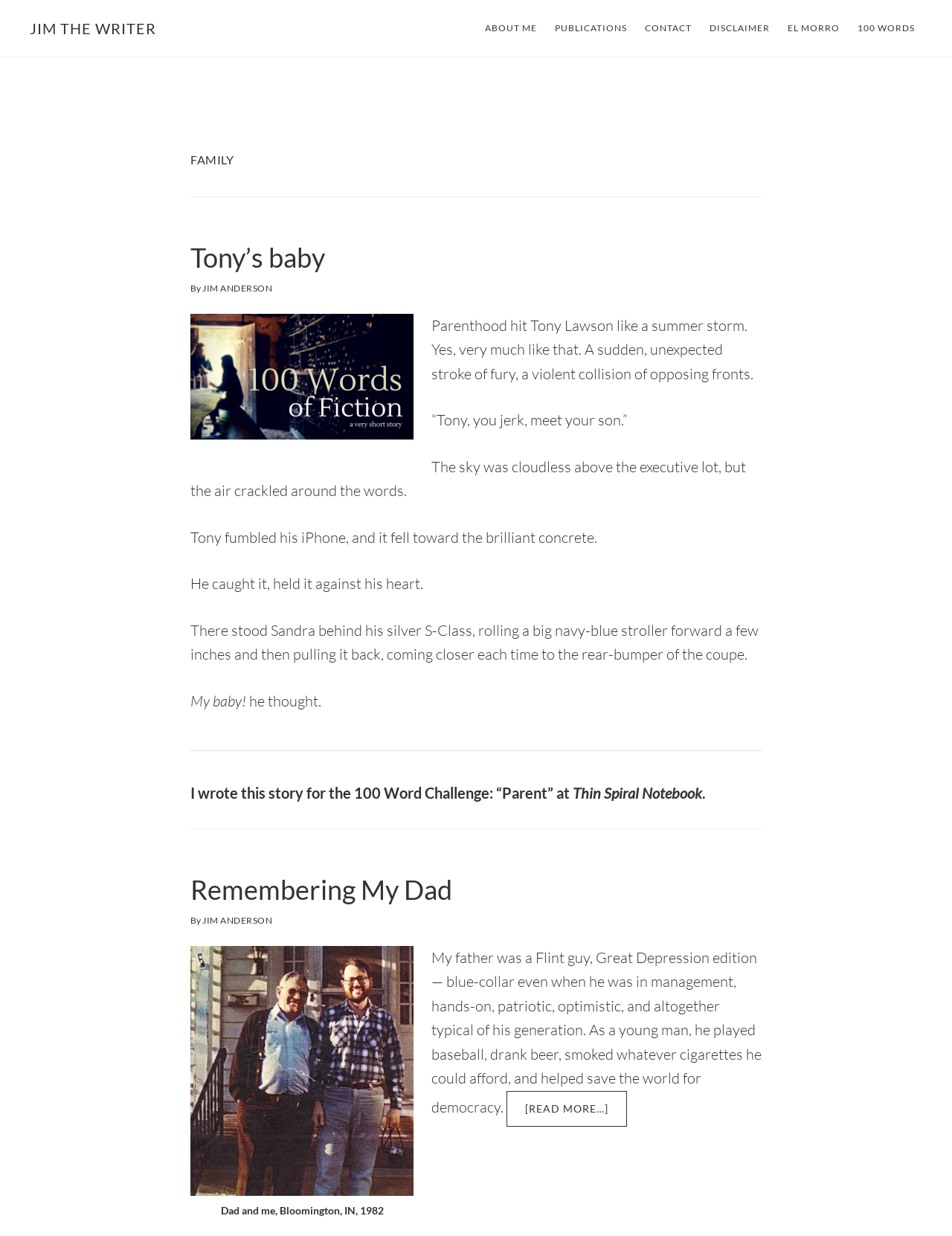Locate the bounding box coordinates of the element I should click to achieve the following instruction: "click on the link to read more about Tony's baby".

[0.2, 0.195, 0.341, 0.222]